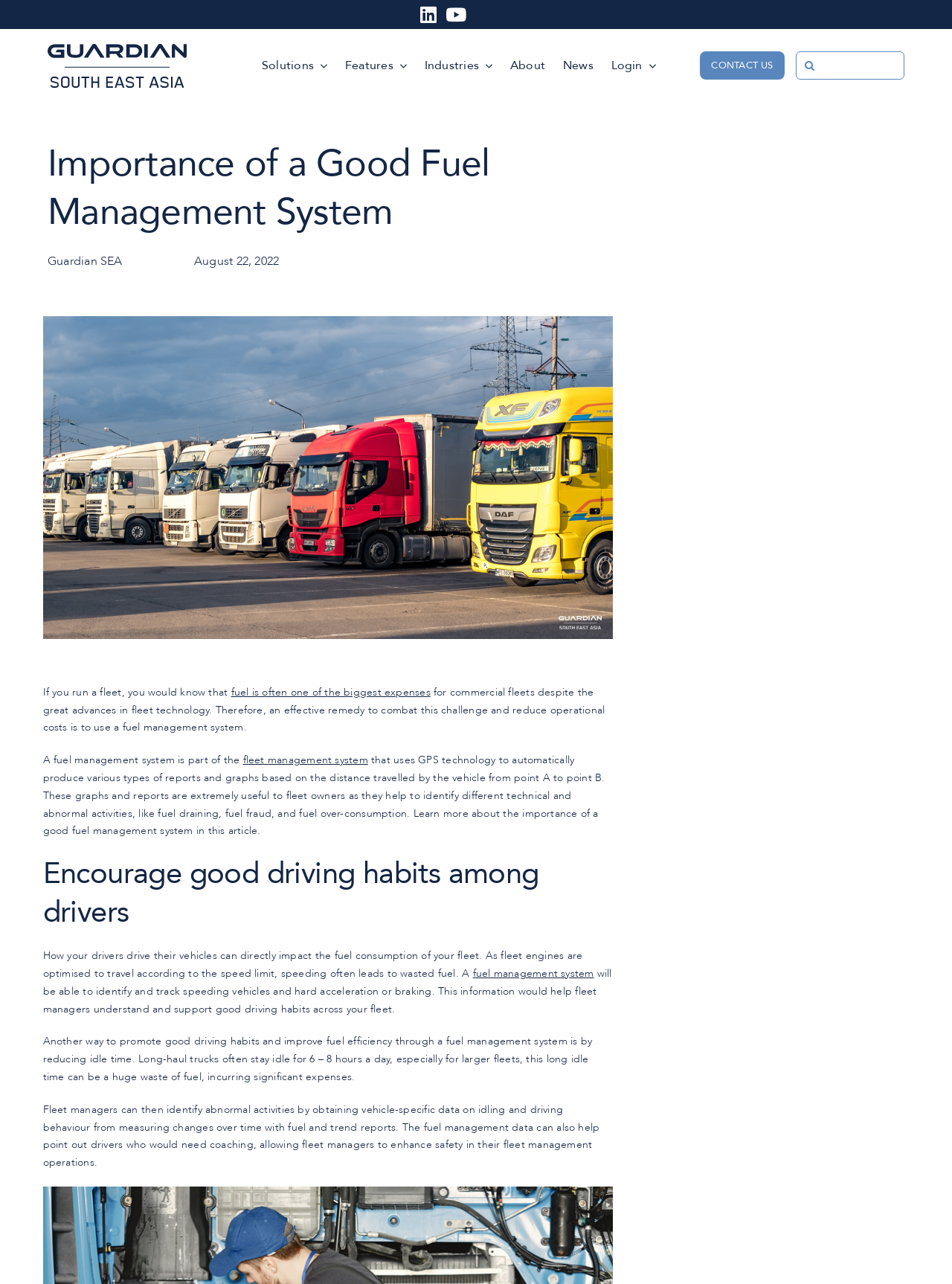What is one way to promote good driving habits?
We need a detailed and meticulous answer to the question.

The webpage suggests that reducing idle time is one way to promote good driving habits and improve fuel efficiency through a fuel management system. Long-haul trucks often stay idle for 6-8 hours a day, which can be a huge waste of fuel and incur significant expenses.